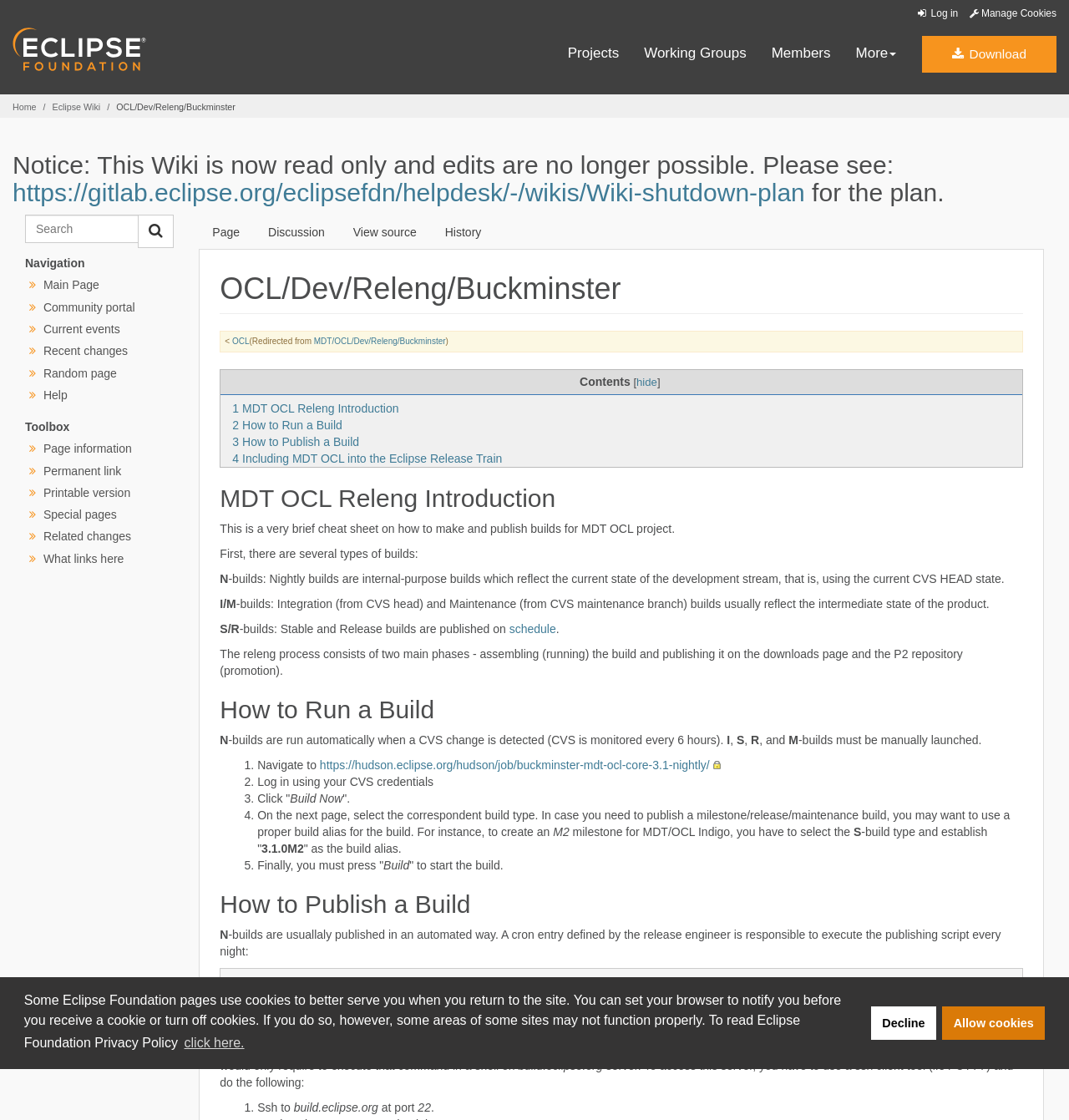Answer the following query with a single word or phrase:
How many types of builds are mentioned on this webpage?

Four